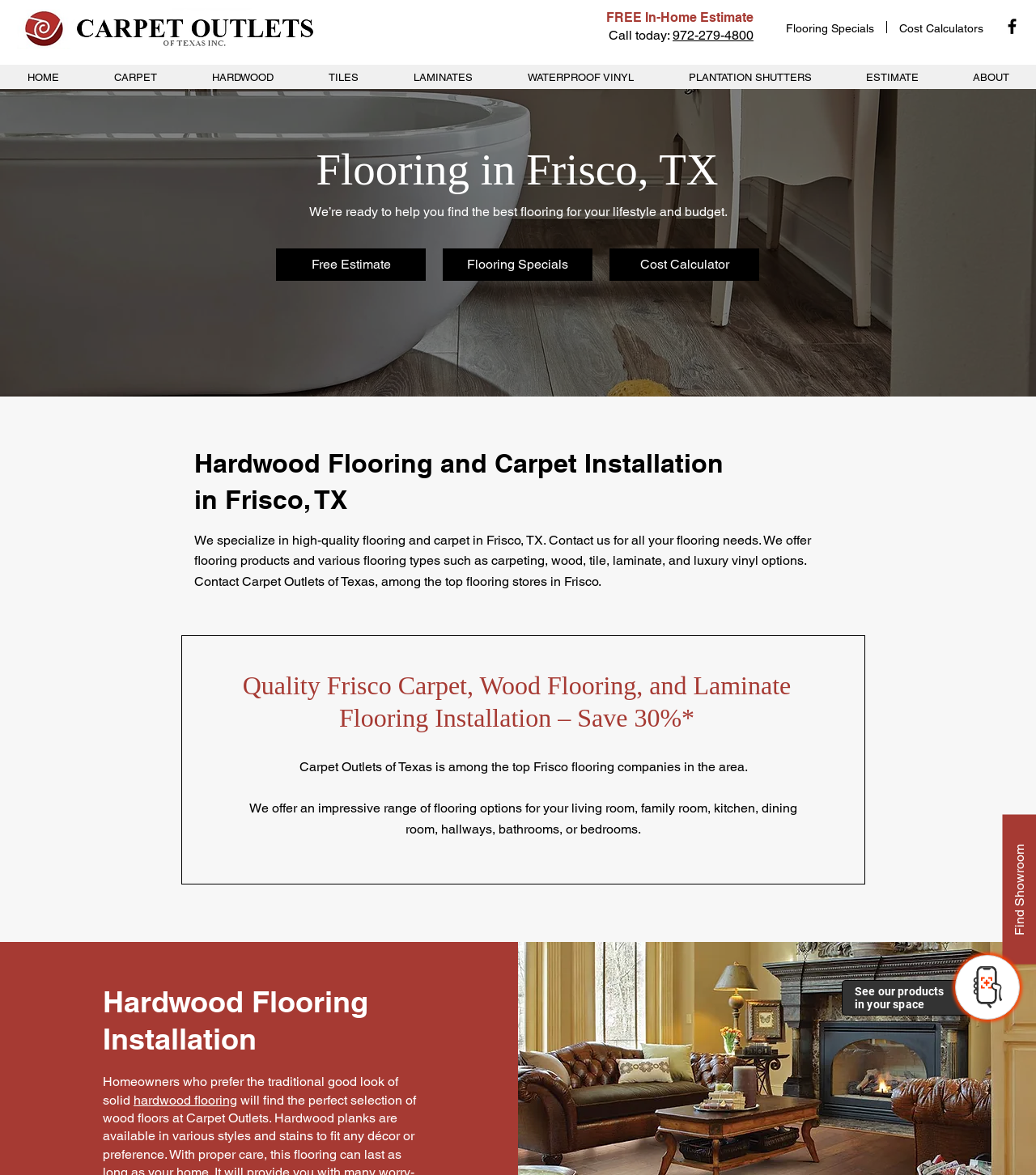Generate a thorough description of the webpage.

The webpage is about Carpet Outlets of Texas, a flooring company in Frisco, TX. At the top left corner, there is a logo of Carpet Outlets of Texas, accompanied by a "FREE In-Home Estimate" text and a "Call today" phrase with a phone number. 

To the right of the logo, there is a navigation menu with links to different sections of the website, including "Flooring Specials", "Cost Calculators", and social media links. Below the navigation menu, there is a horizontal menu with links to various flooring types, such as "HOME", "CARPET", "HARDWOOD", "TILES", "LAMINATES", "WATERPROOF VINYL", "PLANTATION SHUTTERS", "ESTIMATE", and "ABOUT".

The main content of the webpage starts with a large image of Carpet Outlets in Texas, followed by a heading "Flooring in Frisco, TX" and a brief introduction to the company. There are three links below the introduction, offering "Free Estimate", "Flooring Specials", and "Cost Calculator".

The webpage then highlights the company's expertise in hardwood flooring and carpet installation in Frisco, TX, with a detailed description of their services and products. There is a heading "Quality Frisco Carpet, Wood Flooring, and Laminate Flooring Installation – Save 30%*" and a paragraph emphasizing the company's reputation as one of the top flooring companies in the area.

Further down, there is a section dedicated to hardwood flooring installation, with a heading and a brief description of the benefits of solid hardwood flooring. The webpage also features a link to find a showroom and an iframe at the bottom right corner.